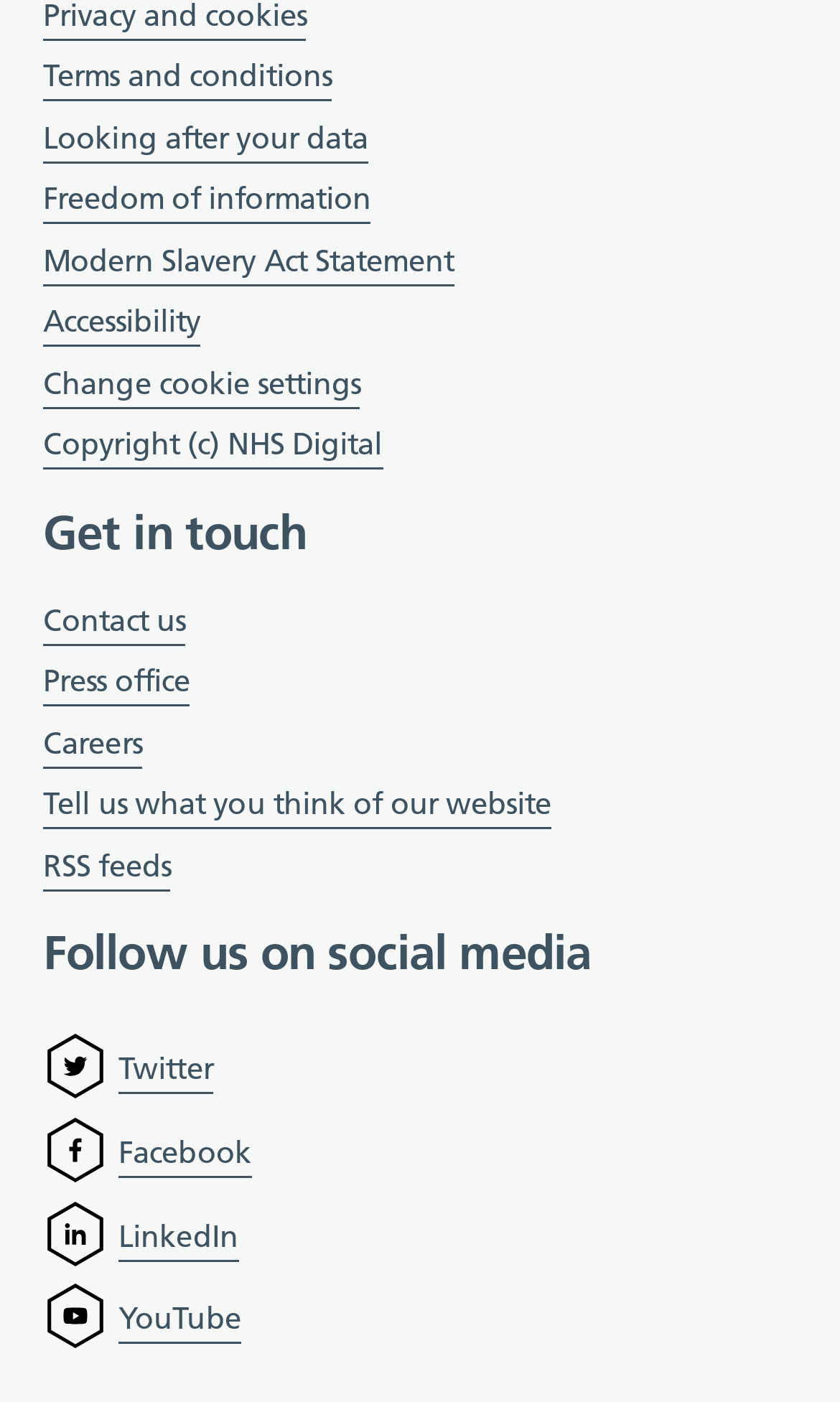Analyze the image and give a detailed response to the question:
How many social media platforms are listed?

I counted the number of social media platforms listed on the webpage, which are Twitter, Facebook, LinkedIn, and YouTube, so the answer is 4.